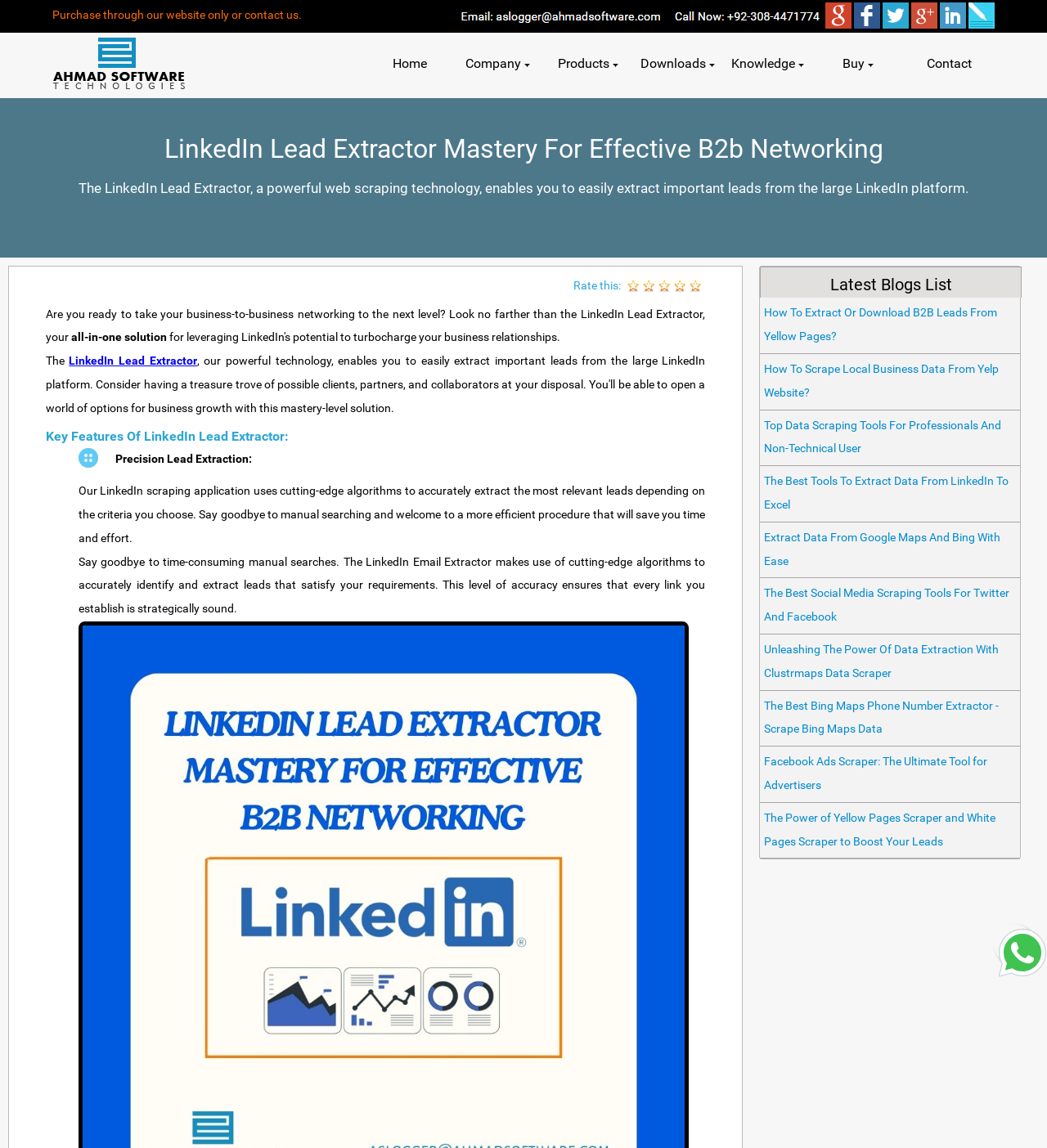Bounding box coordinates are specified in the format (top-left x, top-left y, bottom-right x, bottom-right y). All values are floating point numbers bounded between 0 and 1. Please provide the bounding box coordinate of the region this sentence describes: title="Share on Google+"

[0.87, 0.016, 0.895, 0.028]